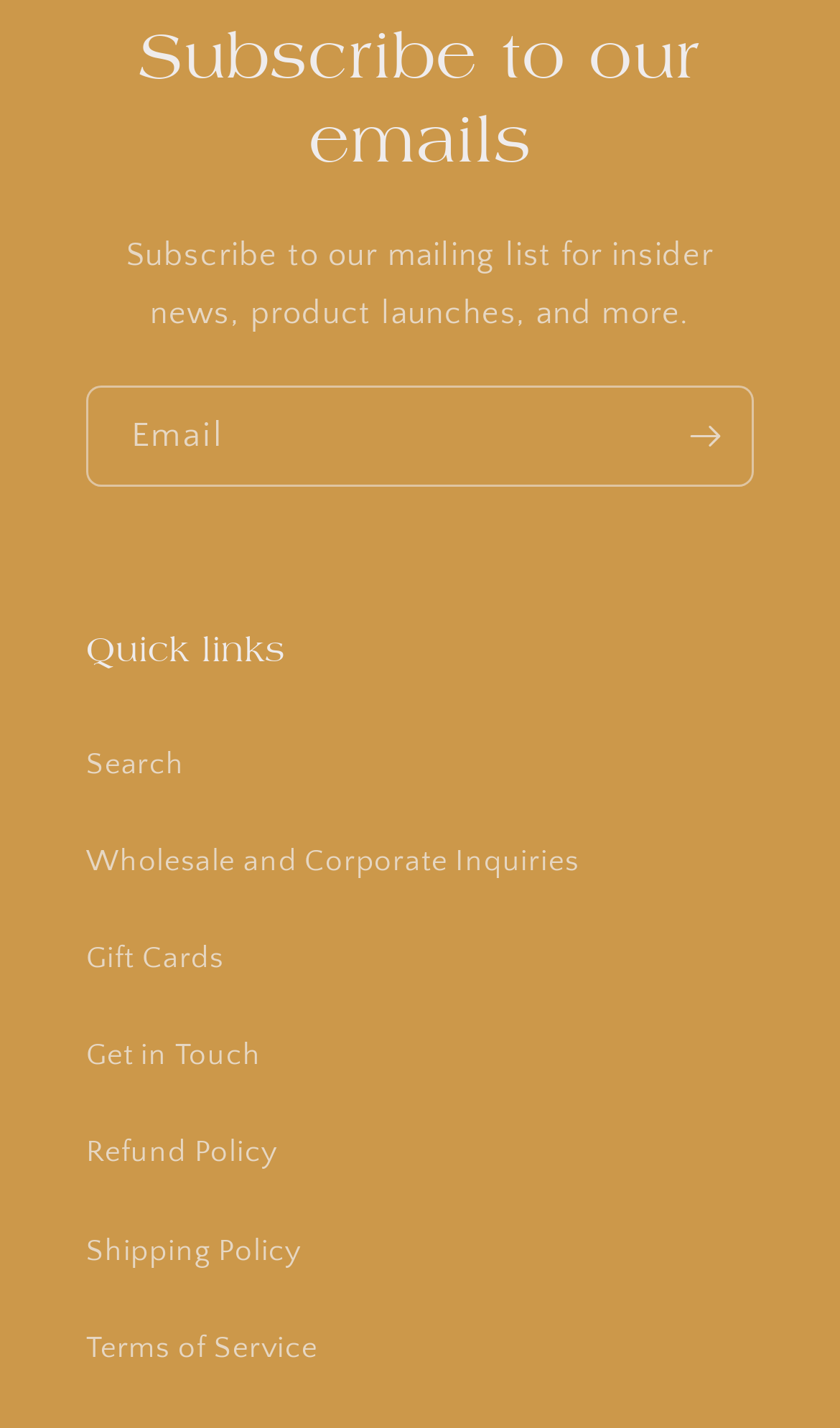Refer to the element description parent_node: Email name="contact[email]" placeholder="Email" and identify the corresponding bounding box in the screenshot. Format the coordinates as (top-left x, top-left y, bottom-right x, bottom-right y) with values in the range of 0 to 1.

[0.105, 0.271, 0.895, 0.339]